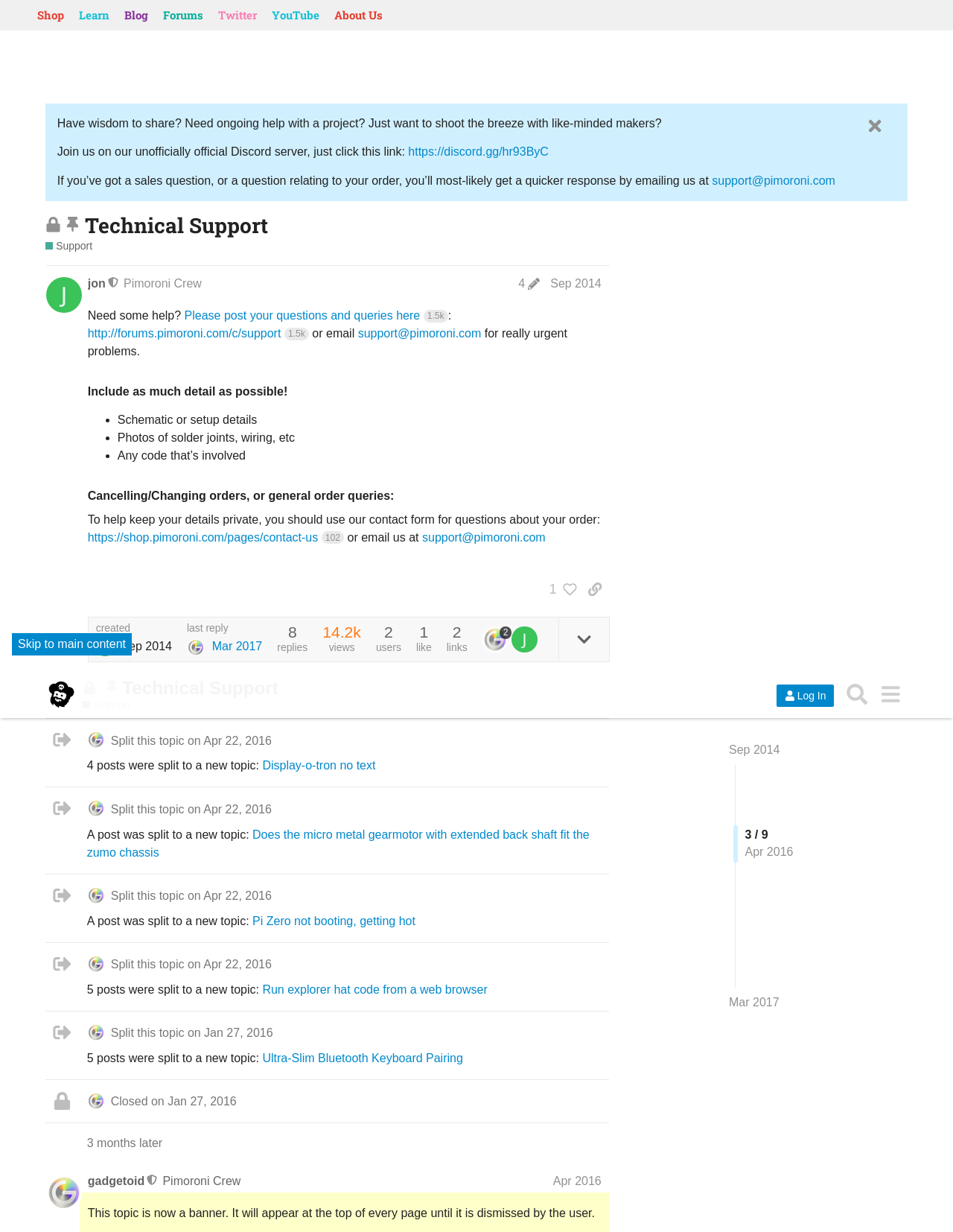Please determine the bounding box of the UI element that matches this description: Ultra-Slim Bluetooth Keyboard Pairing. The coordinates should be given as (top-left x, top-left y, bottom-right x, bottom-right y), with all values between 0 and 1.

[0.275, 0.31, 0.486, 0.32]